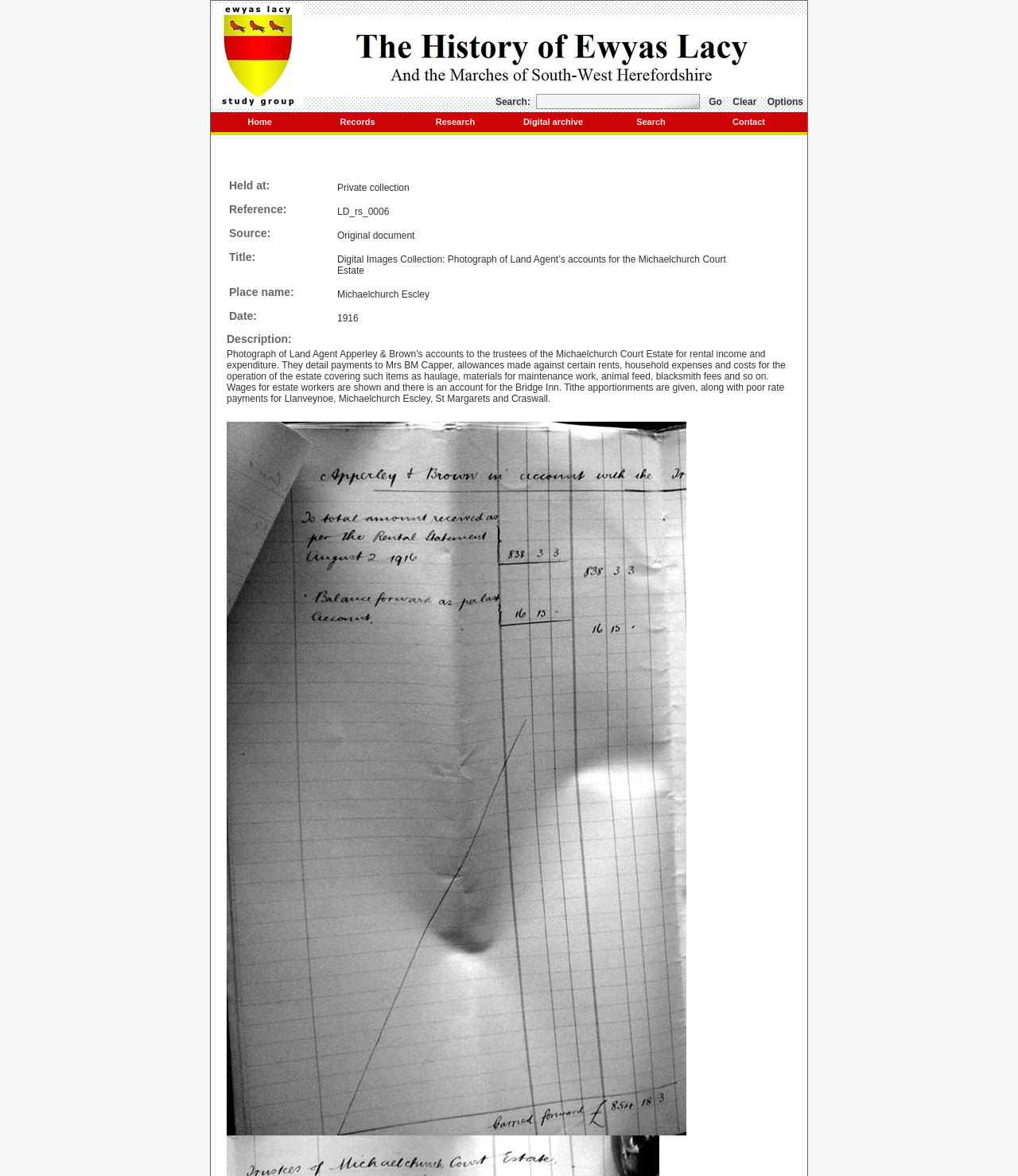Provide a brief response to the question below using one word or phrase:
How many rows are in the table layout?

5